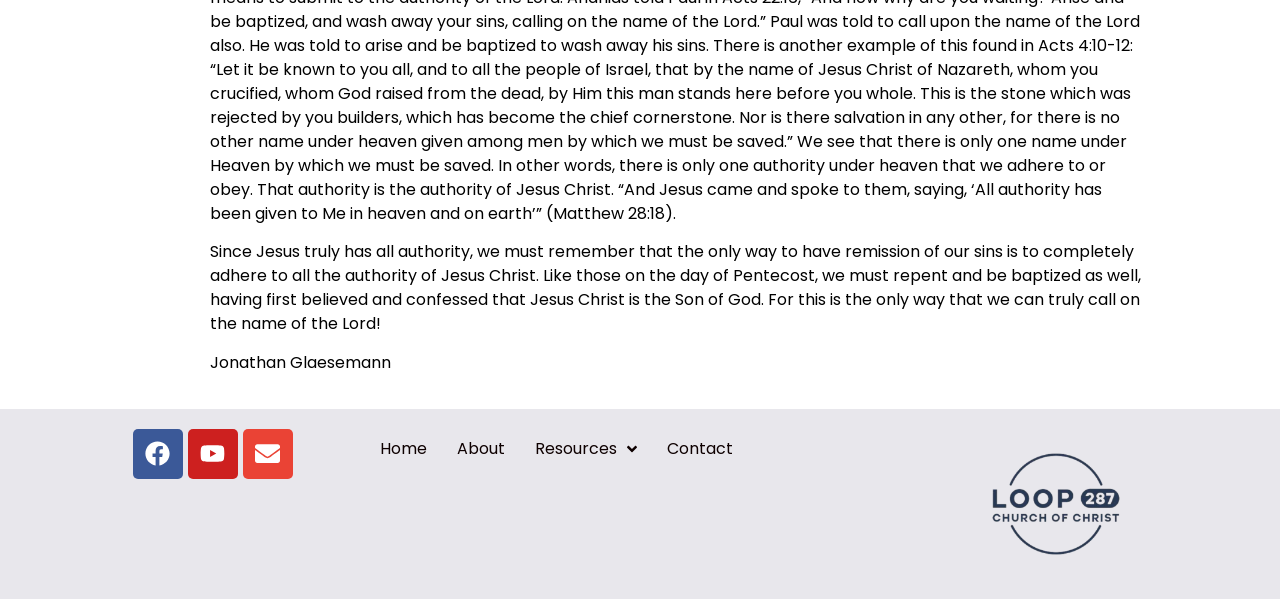What is the location mentioned?
Provide a concise answer using a single word or phrase based on the image.

Lufkin TX